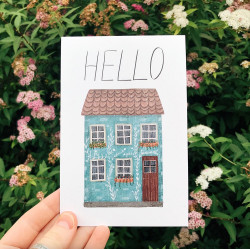Give a detailed account of everything present in the image.

The image features a whimsical illustration of a house, predominantly in a soothing blue color, with details like windows adorned with flower boxes and a charming brown door. Above the house, the word "HELLO" is playfully written in a casual font, adding a friendly touch. The card is held in a hand against a backdrop of lush green foliage, interspersed with delicate pink flowers, creating a picturesque and inviting scene. This artwork evokes feelings of warmth and hospitality, making it perfect for sending greetings or cheerful messages.